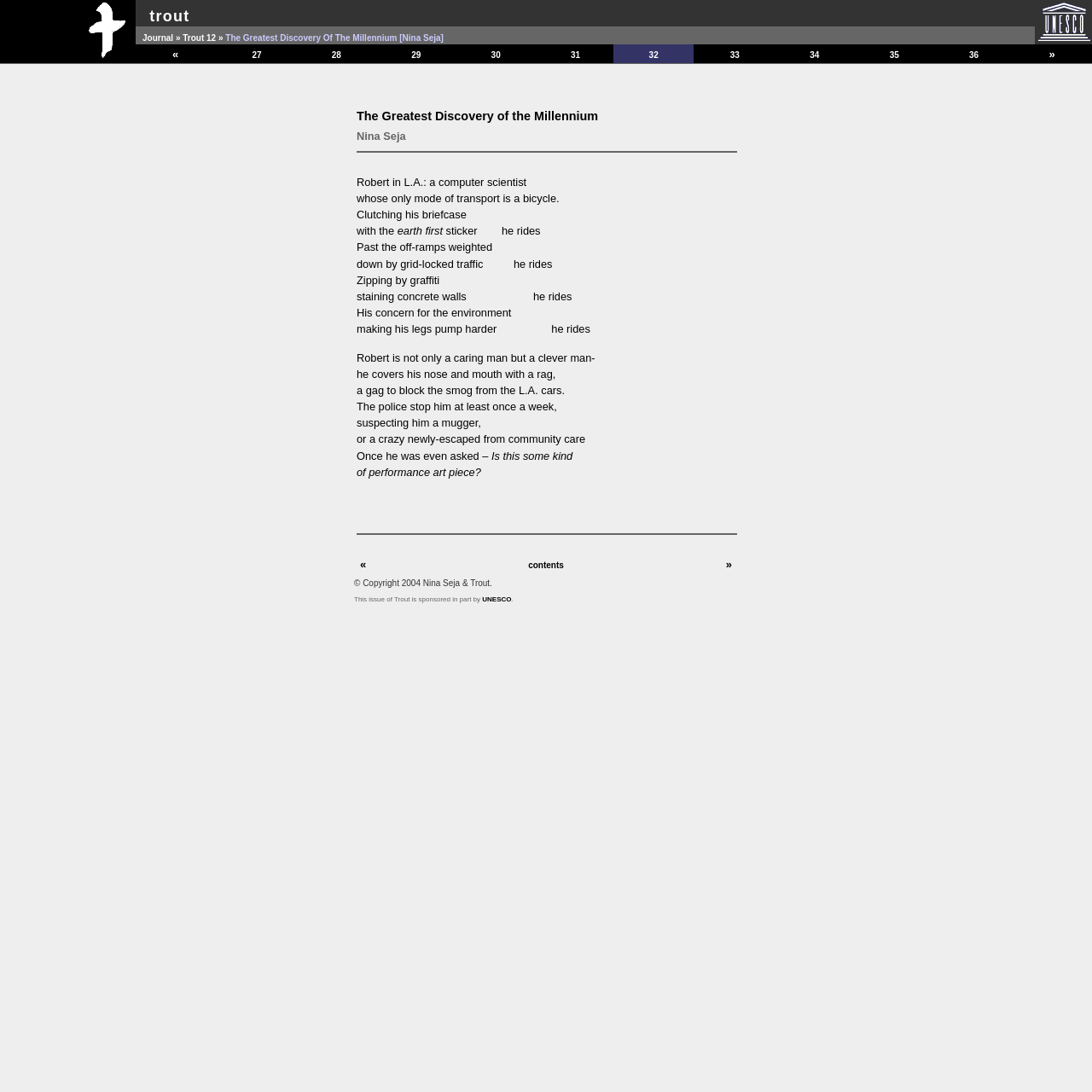Refer to the screenshot and give an in-depth answer to this question: What does Robert use to block the smog?

According to the text, Robert 'covers his nose and mouth with a rag, a gag to block the smog from the L.A. cars', indicating that he uses a rag to block the smog.